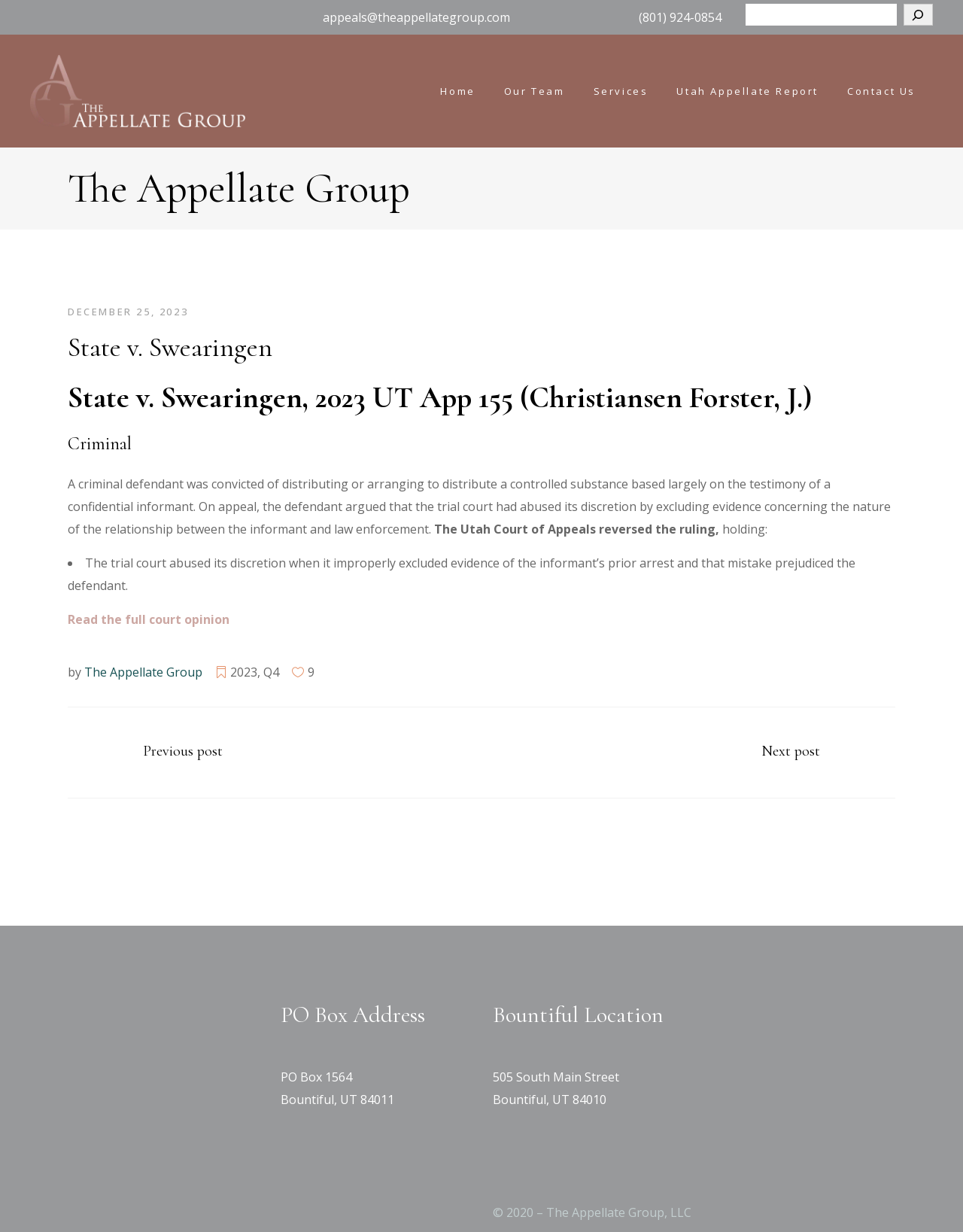Pinpoint the bounding box coordinates of the area that must be clicked to complete this instruction: "Search for something".

[0.774, 0.003, 0.969, 0.021]